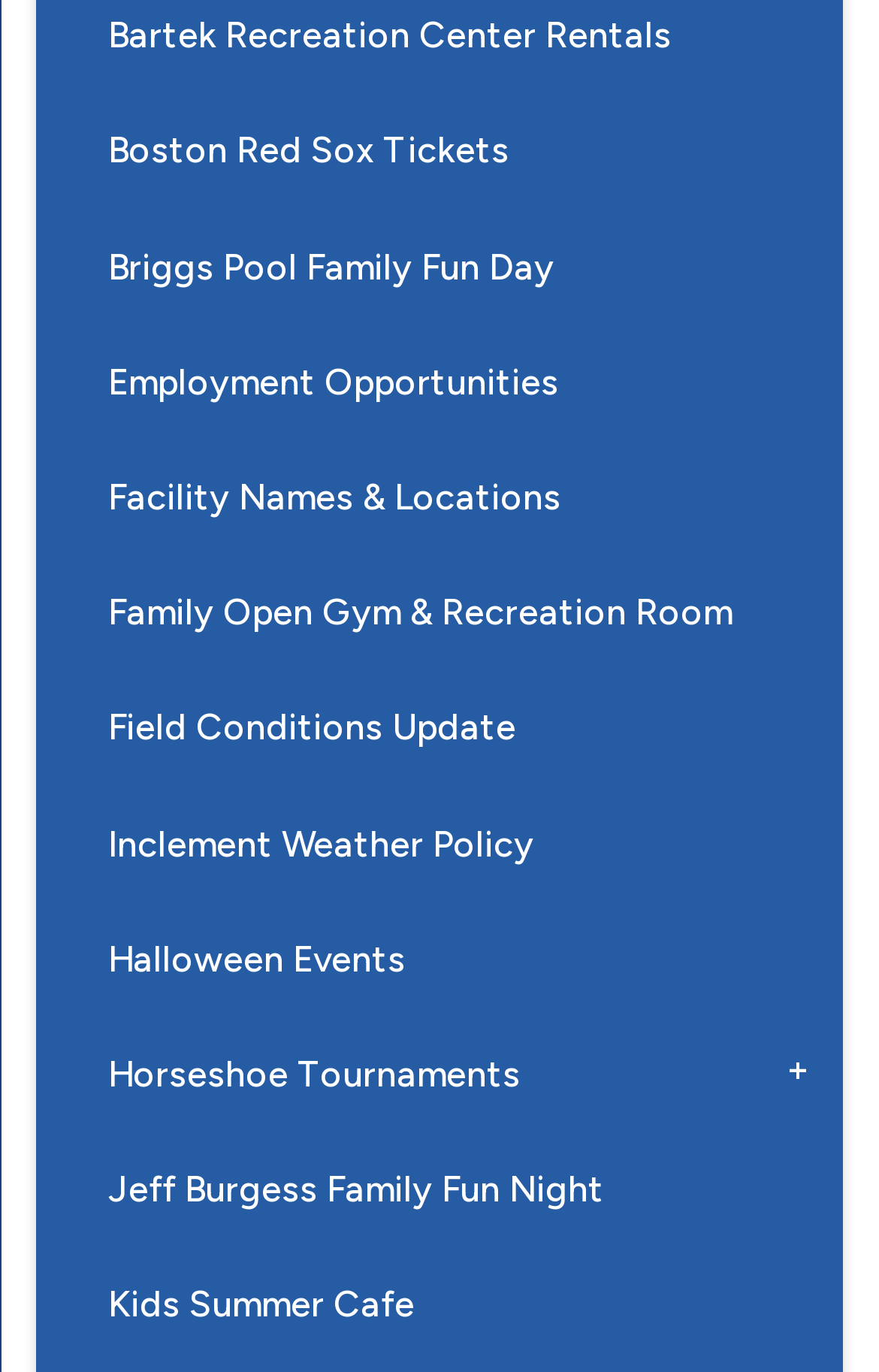Could you indicate the bounding box coordinates of the region to click in order to complete this instruction: "View Boston Red Sox Tickets".

[0.041, 0.069, 0.959, 0.153]